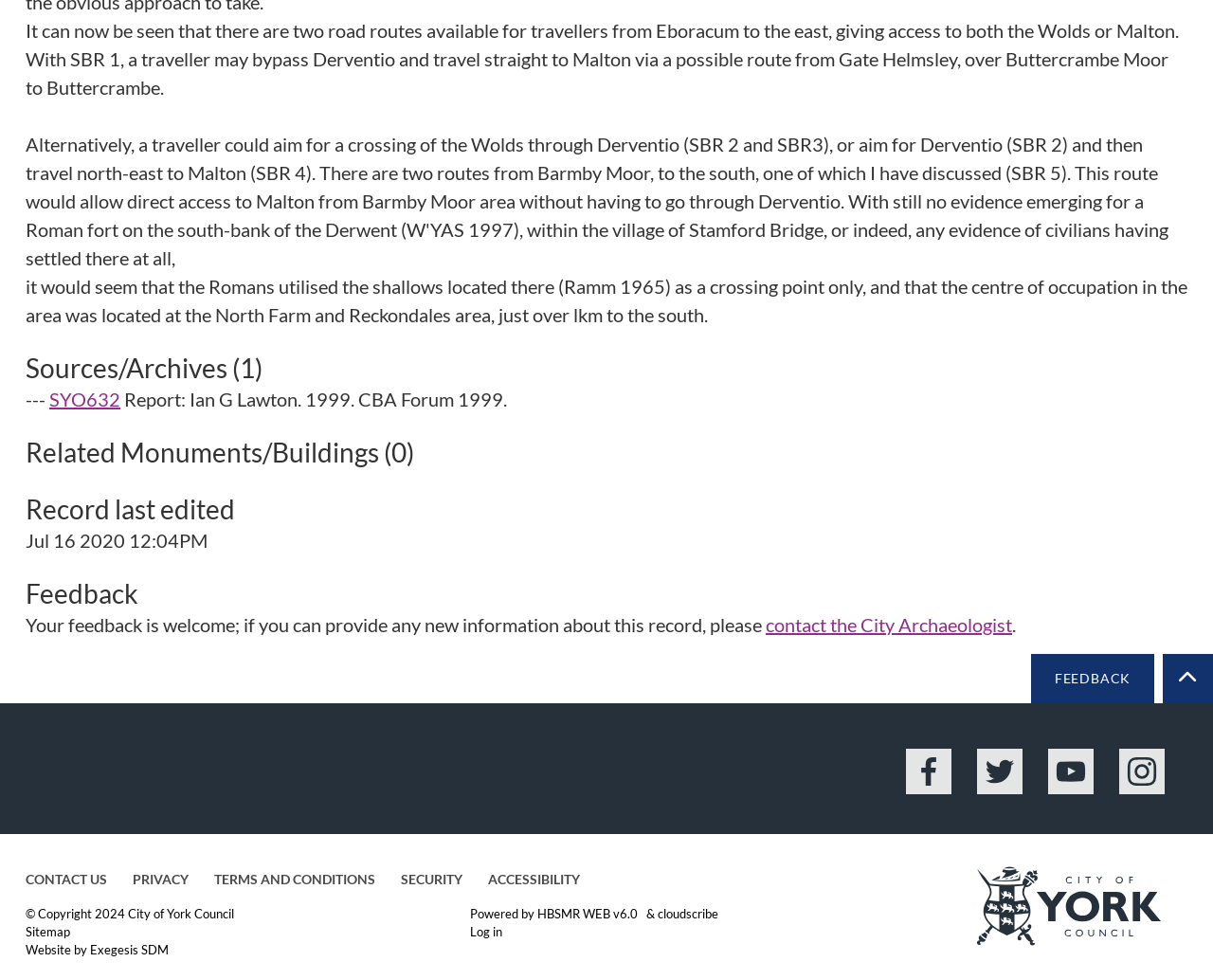What is the website powered by?
Using the information presented in the image, please offer a detailed response to the question.

I found the answer by looking at the static text 'Powered by' followed by a link to 'HBSMR WEB v6.0' which suggests that the website is powered by HBSMR WEB v6.0.